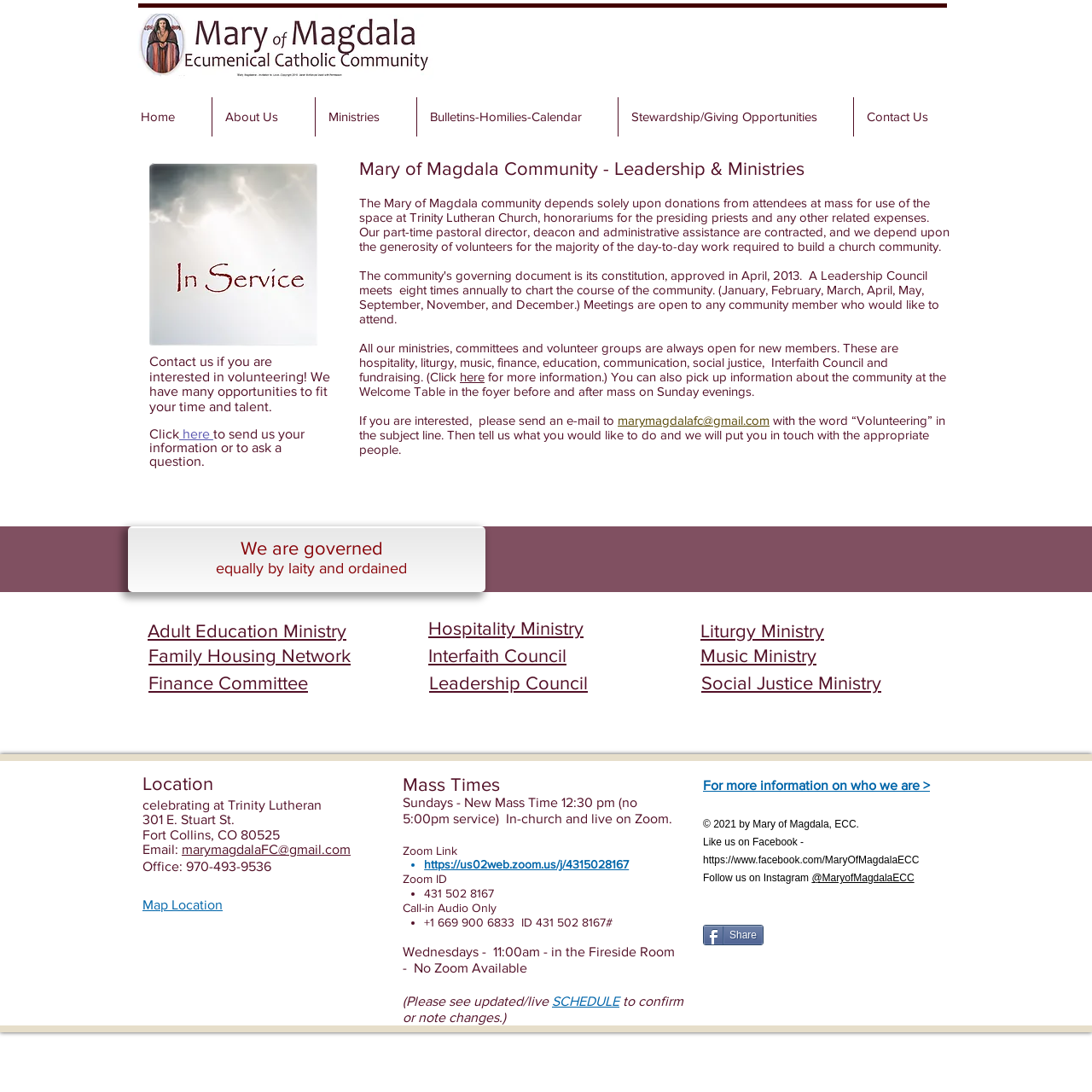Answer this question using a single word or a brief phrase:
What is the Zoom ID for the Sunday mass?

431 502 8167